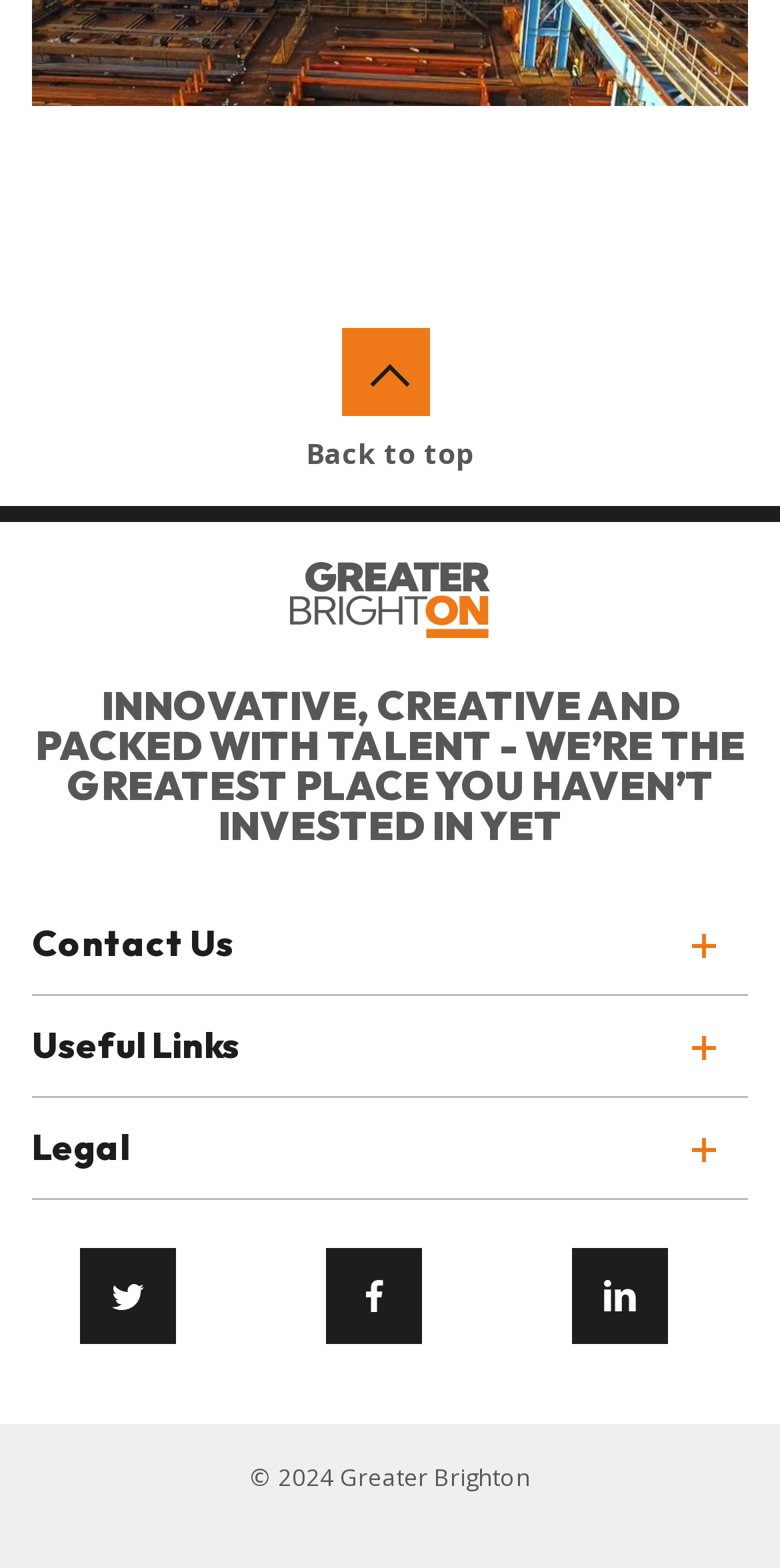Based on the image, provide a detailed and complete answer to the question: 
How many social media links are there?

There are three social media links at the bottom of the webpage, each represented by an image, which are likely used to connect to the website's social media profiles.